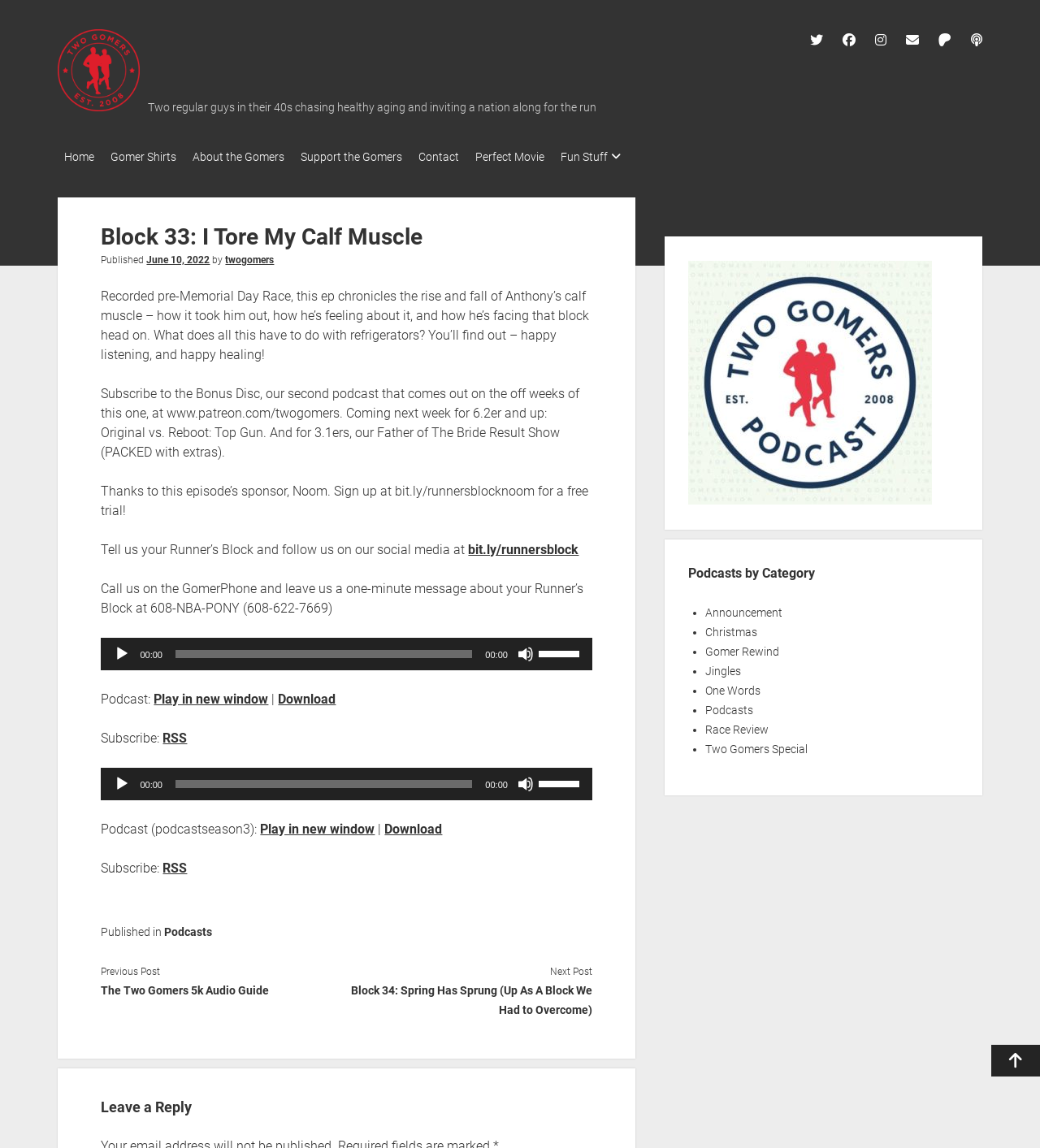Please provide a comprehensive answer to the question below using the information from the image: What is the category of the podcasts listed on the webpage?

The webpage has a heading 'Podcasts by Category' which suggests that the podcasts listed on the webpage are categorized. Therefore, the category of the podcasts listed on the webpage is 'Podcasts by Category'.